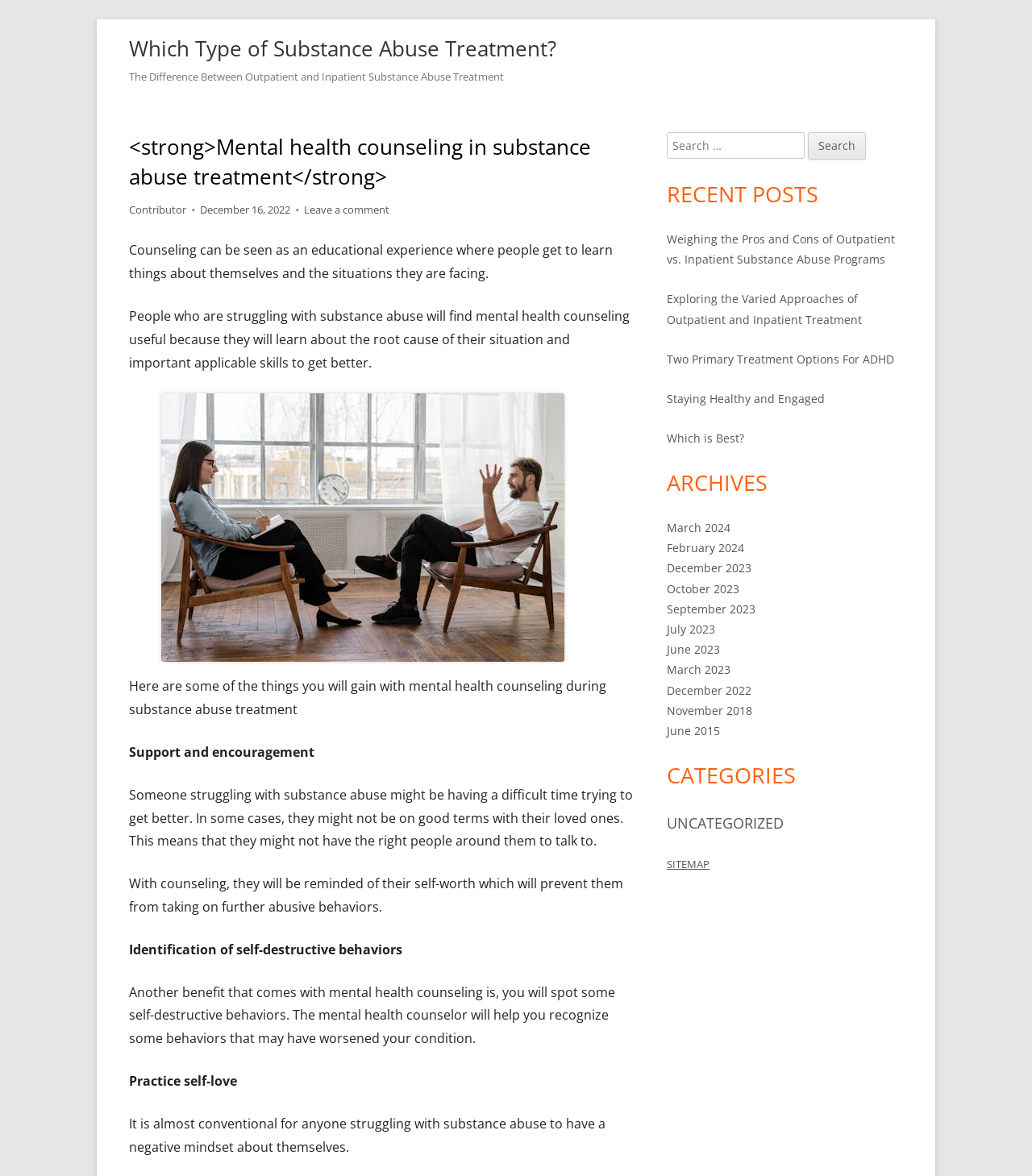Locate the bounding box coordinates of the element you need to click to accomplish the task described by this instruction: "Read the article about outpatient and inpatient substance abuse treatment".

[0.125, 0.059, 0.488, 0.071]